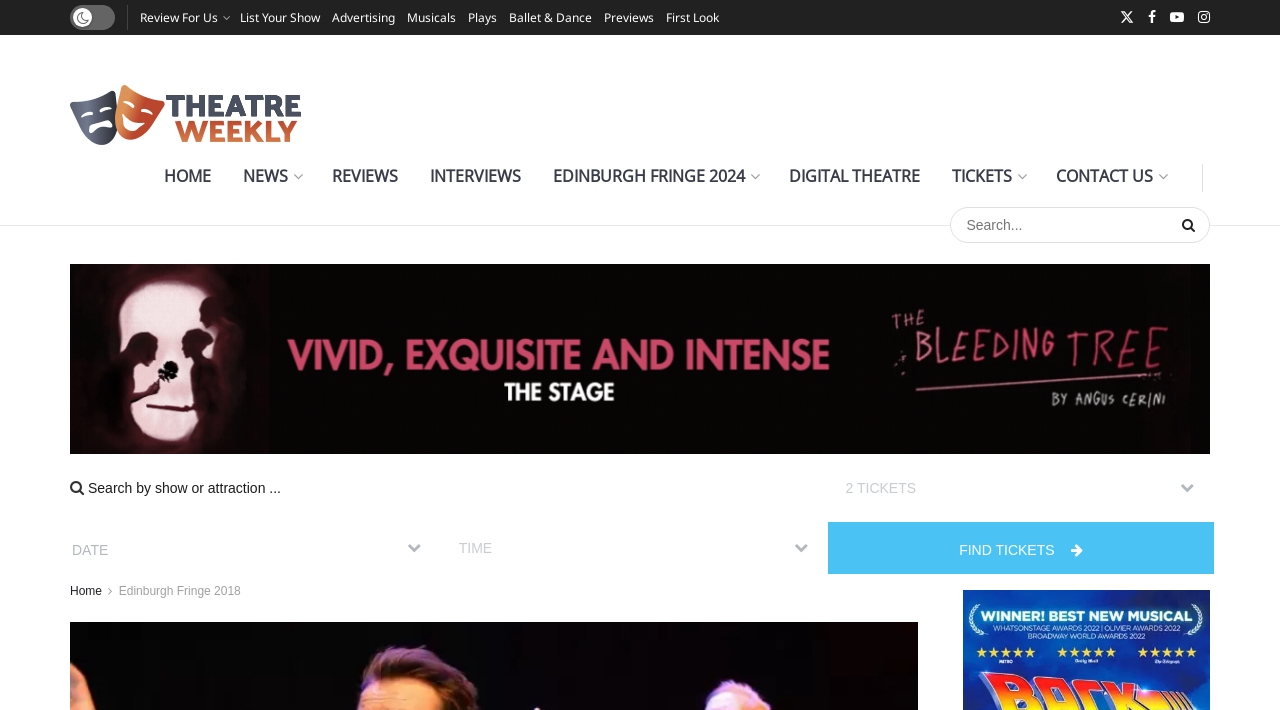How many social media links are there in the top-right corner?
Please answer the question with as much detail as possible using the screenshot.

I counted the social media links in the top-right corner, represented by icons, and found a total of 3 links.